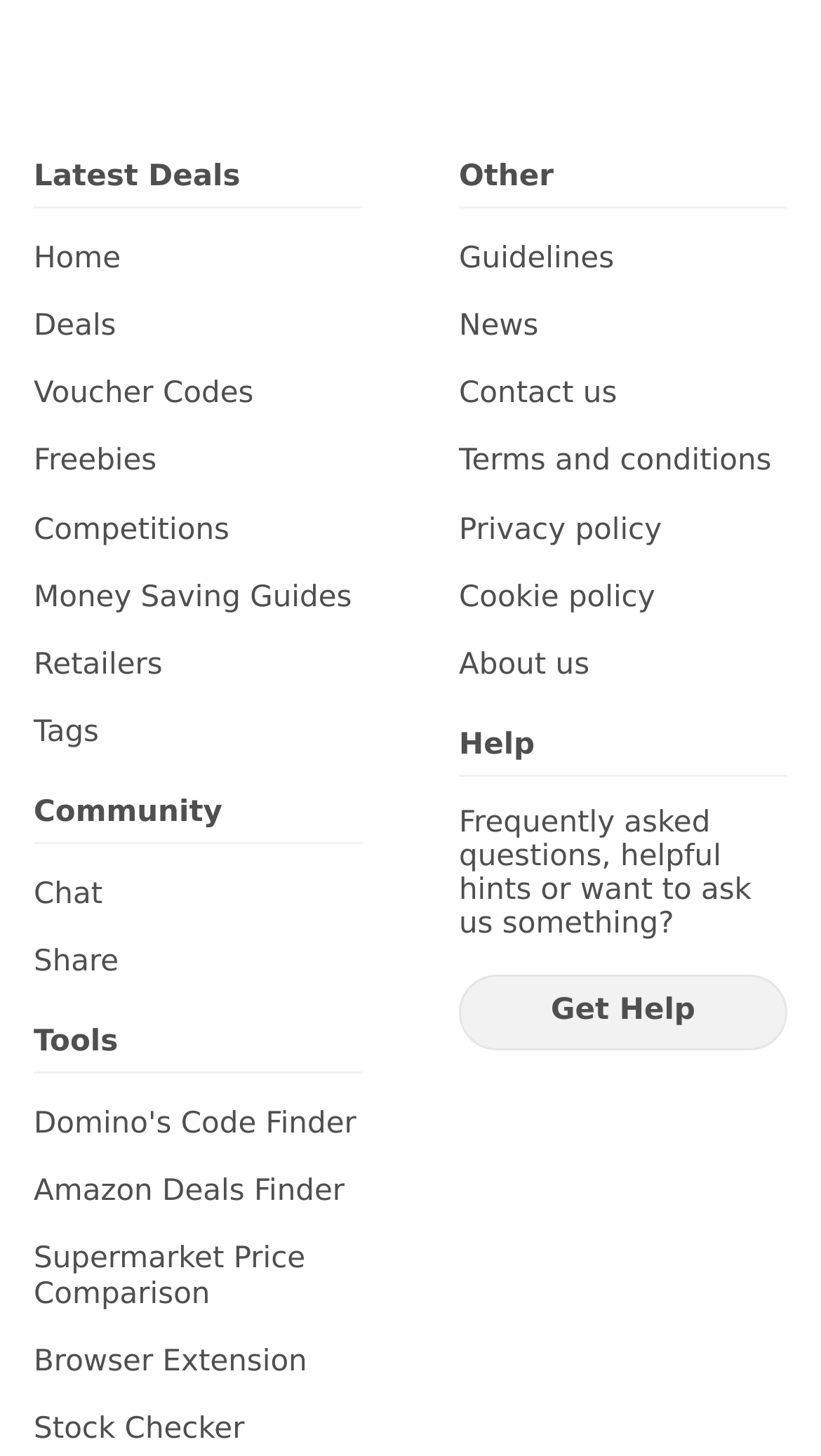How many main sections are there on the webpage? Observe the screenshot and provide a one-word or short phrase answer.

3